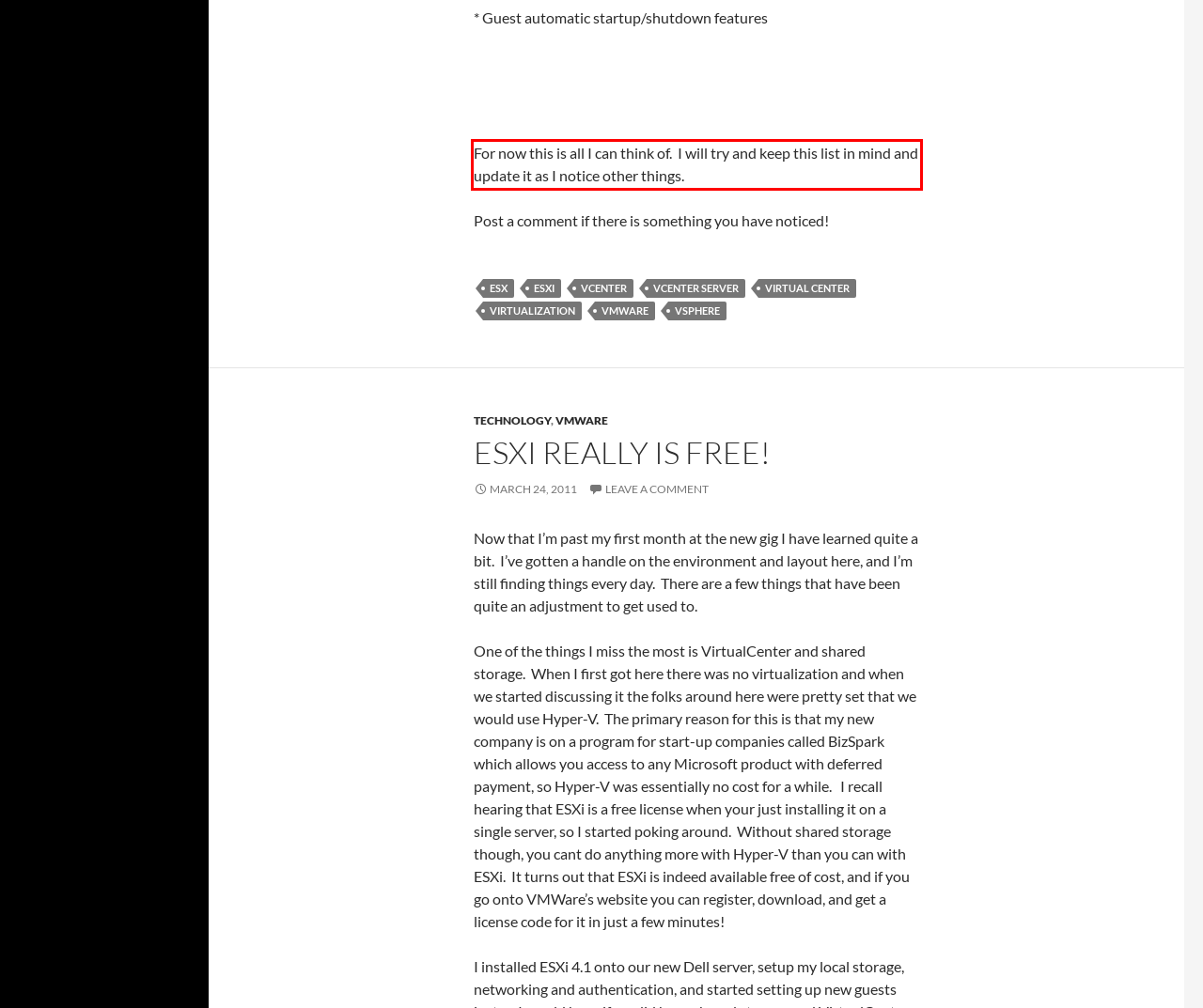Given a screenshot of a webpage with a red bounding box, please identify and retrieve the text inside the red rectangle.

For now this is all I can think of. I will try and keep this list in mind and update it as I notice other things.